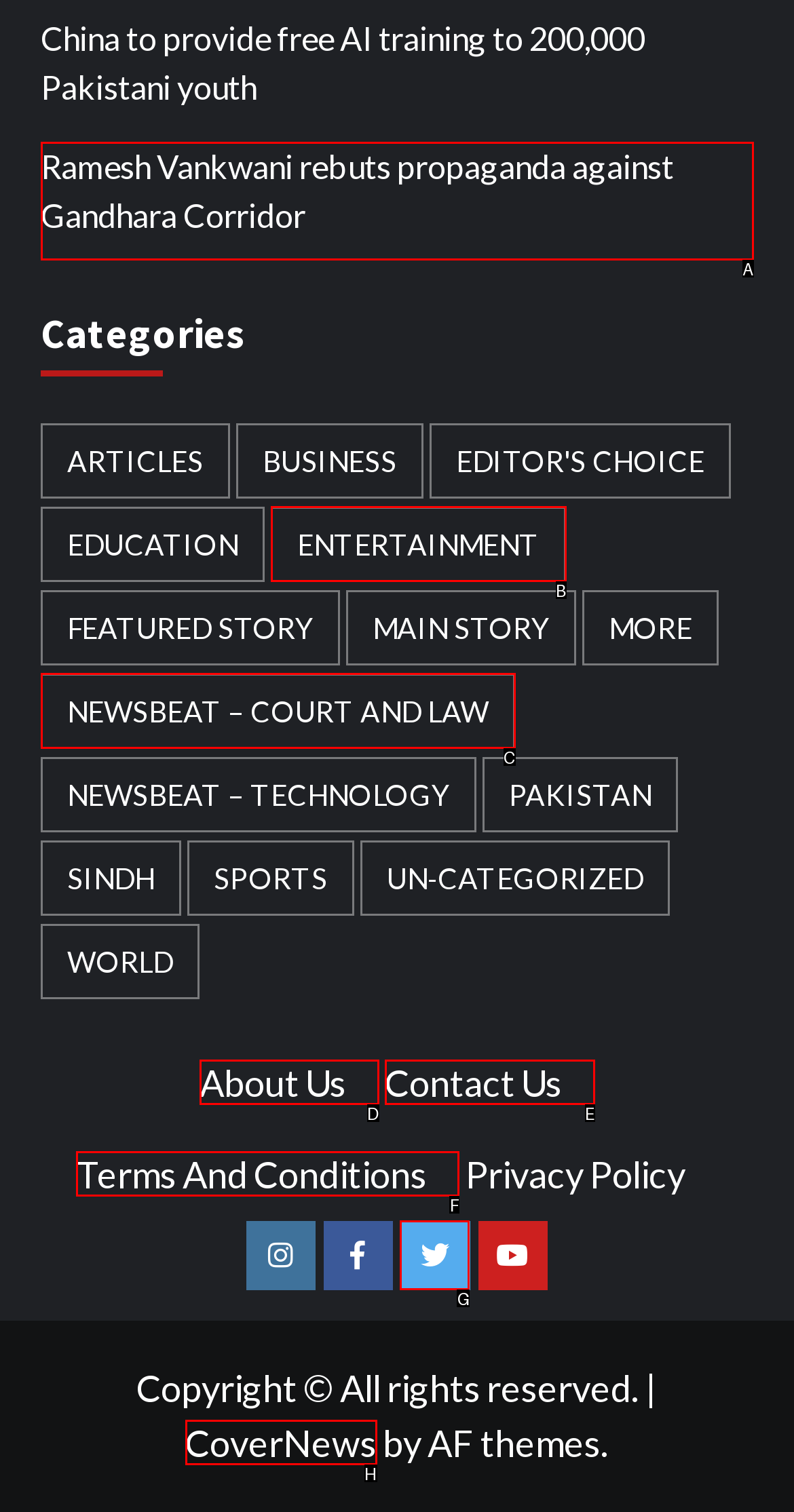Based on the element description: About Us, choose the best matching option. Provide the letter of the option directly.

D